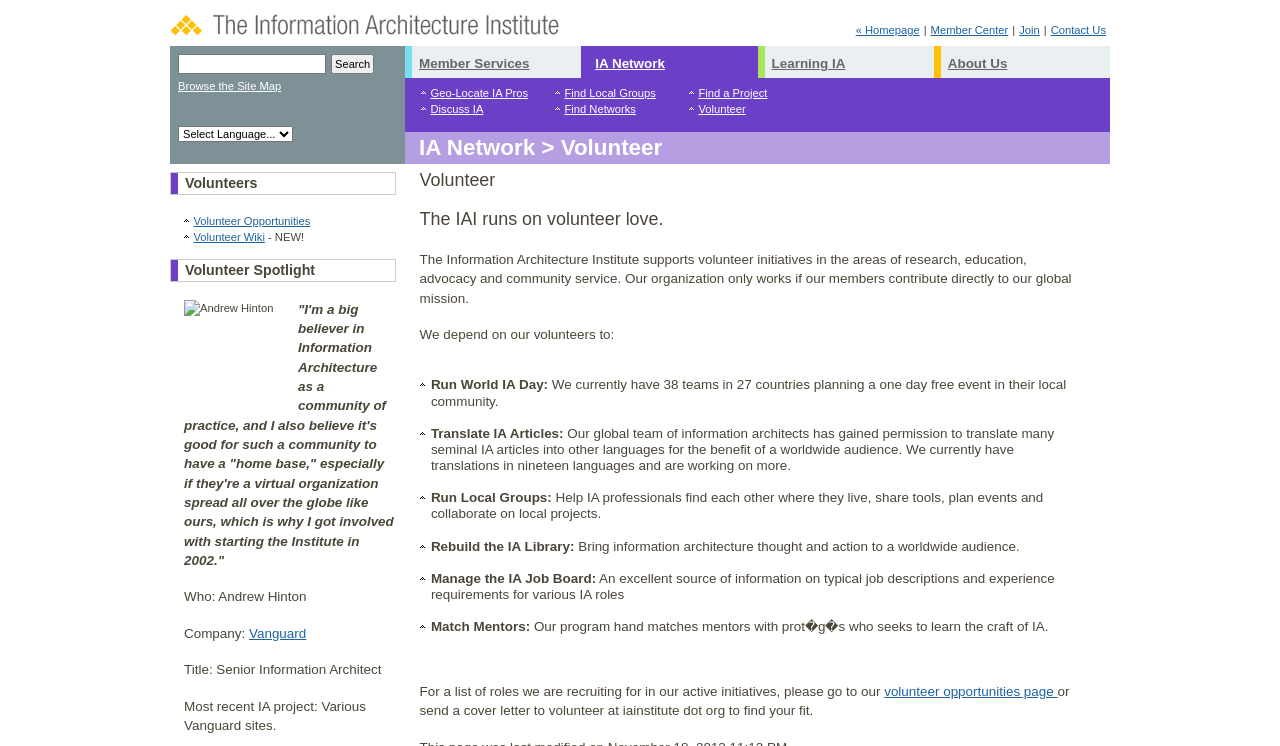Locate the bounding box coordinates of the element I should click to achieve the following instruction: "Join the Institute".

[0.796, 0.033, 0.812, 0.049]